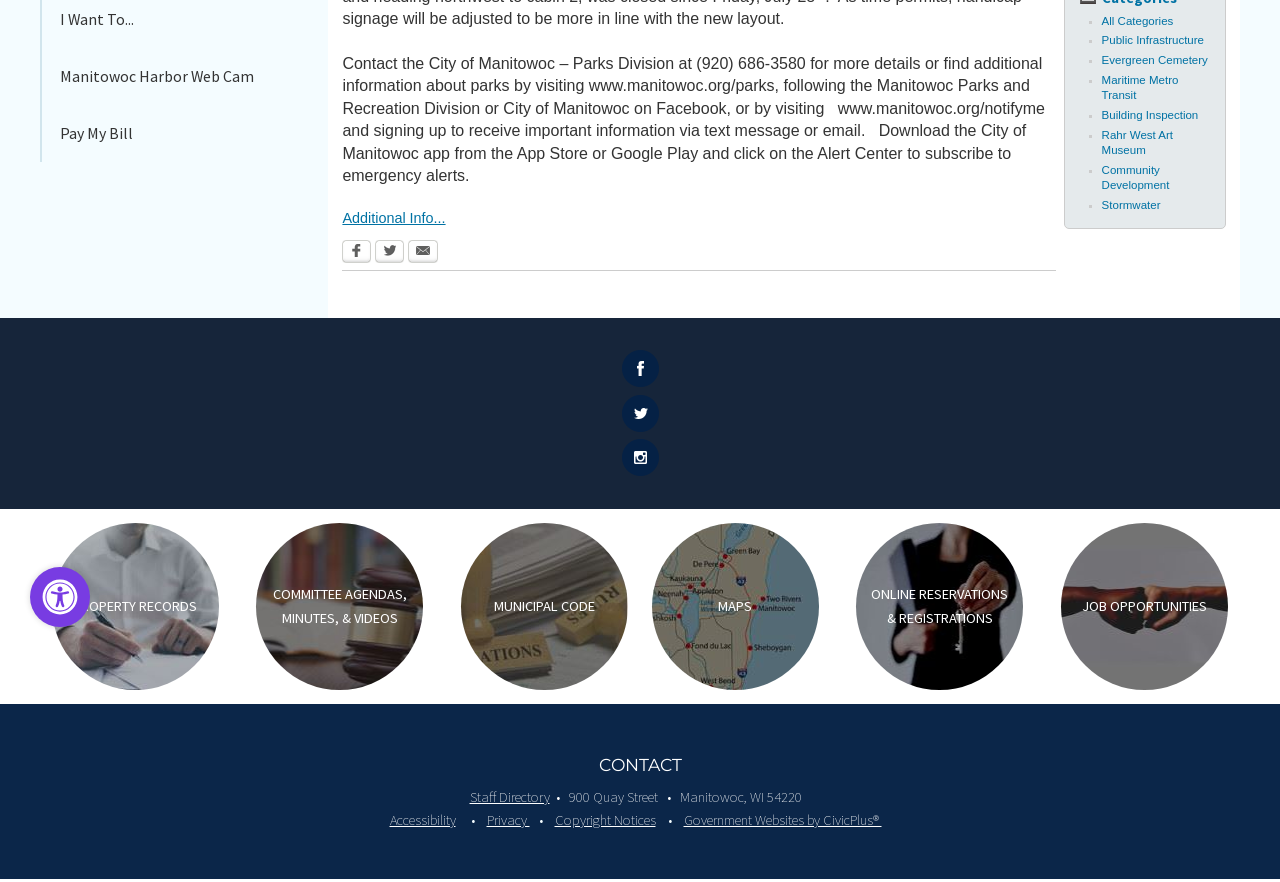Using the provided element description: "Just Being There", determine the bounding box coordinates of the corresponding UI element in the screenshot.

None